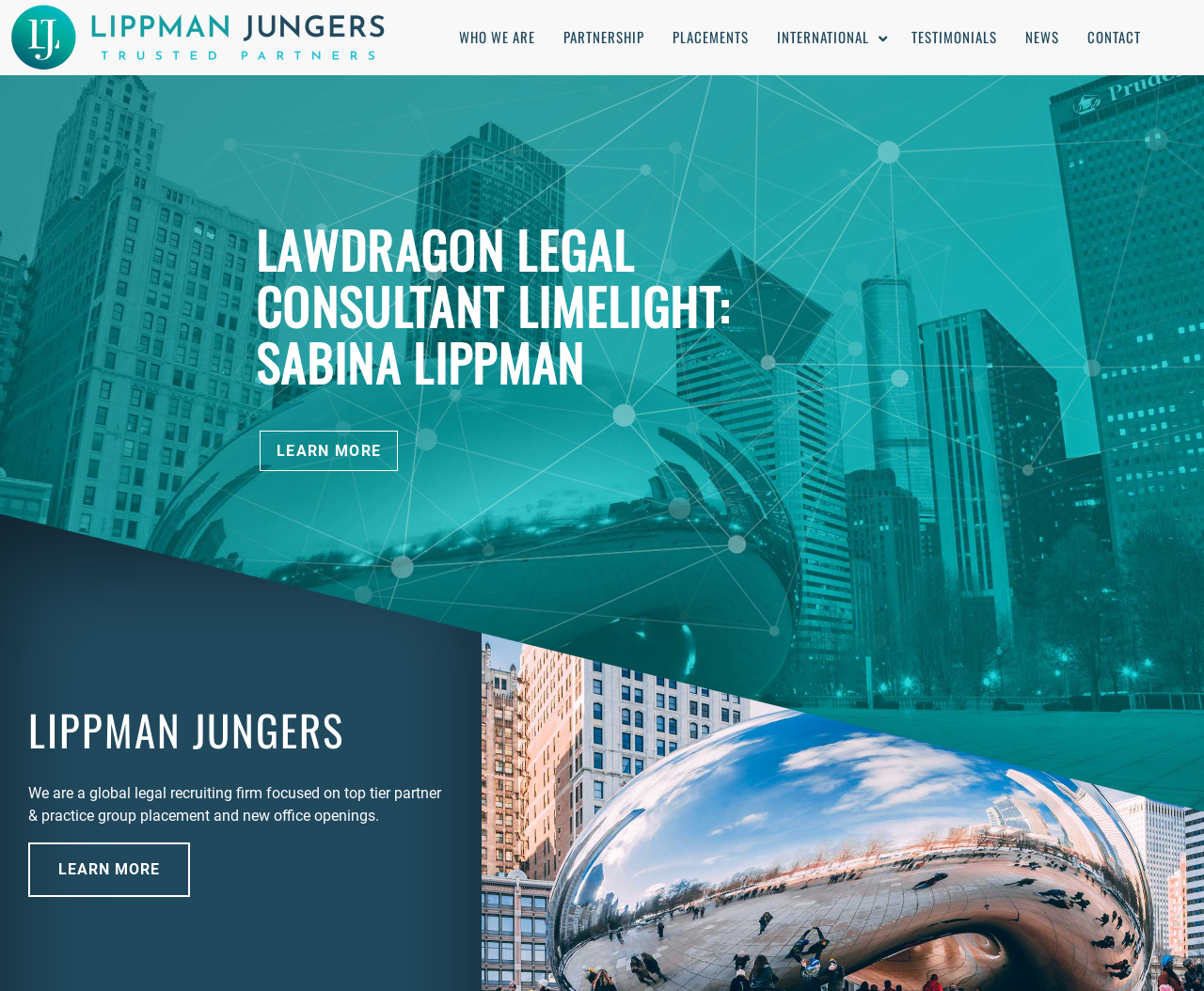Generate a thorough caption detailing the webpage content.

The webpage is a professional website for Lippman Jungers, a global legal recruiting firm. At the top left corner, there is a logo image with the text "Lippman Jungers Bala" next to it. 

Below the logo, there is a navigation menu with seven links: "WHO WE ARE", "PARTNERSHIP", "PLACEMENTS", "INTERNATIONAL", "TESTIMONIALS", "NEWS", and "CONTACT". These links are aligned horizontally and take up the entire width of the page.

On the right side of the page, there is a prominent section with a heading "LAWDRAGON LEGAL CONSULTANT LIMELIGHT: SABINA LIPPMAN". Below this heading, there is a "LEARN MORE" link.

Further down the page, there is a large heading "LIPPMAN JUNGERS" centered on the page. Below this heading, there is a paragraph of text that describes the company's focus on top-tier partner and practice group placement and new office openings. This text is followed by another "LEARN MORE" link.

Overall, the webpage has a clean and organized structure, with clear headings and concise text that effectively communicates the company's services and focus.